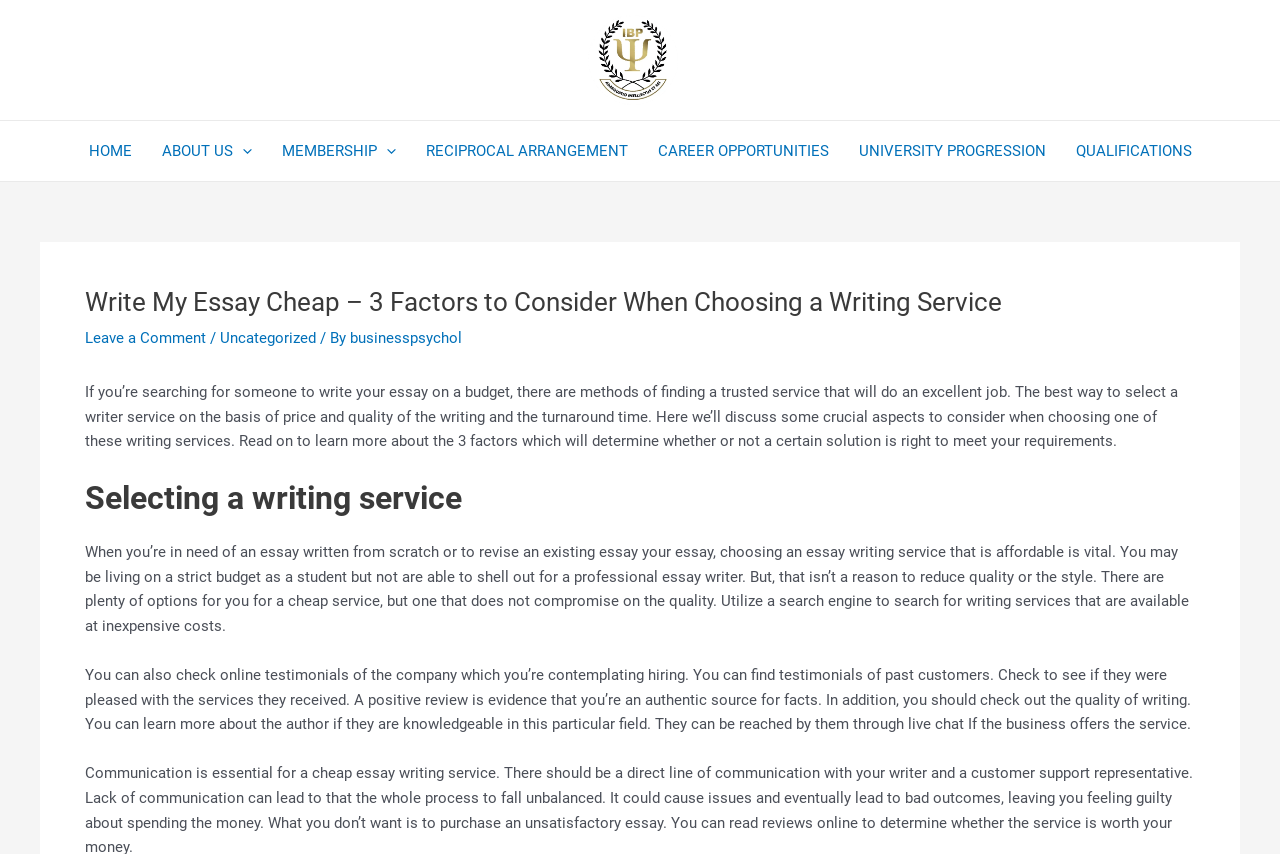What is the main topic of this webpage?
Look at the image and provide a detailed response to the question.

The webpage is discussing the factors to consider when selecting a writing service, specifically for essay writing, and provides guidance on how to find a trusted service that meets one's requirements.